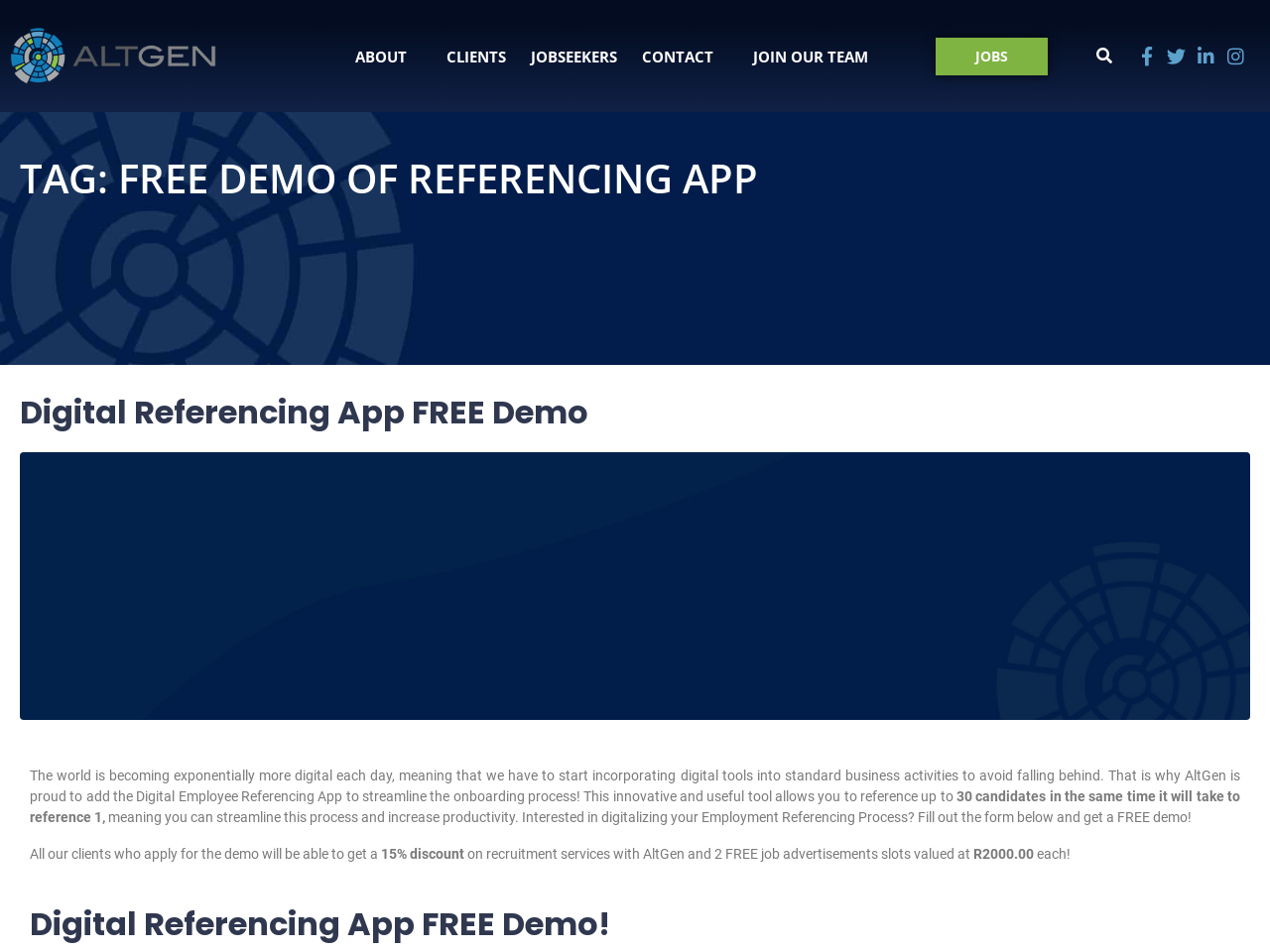Please locate the bounding box coordinates of the region I need to click to follow this instruction: "Click on the 'ABOUT' link".

[0.264, 0.038, 0.336, 0.08]